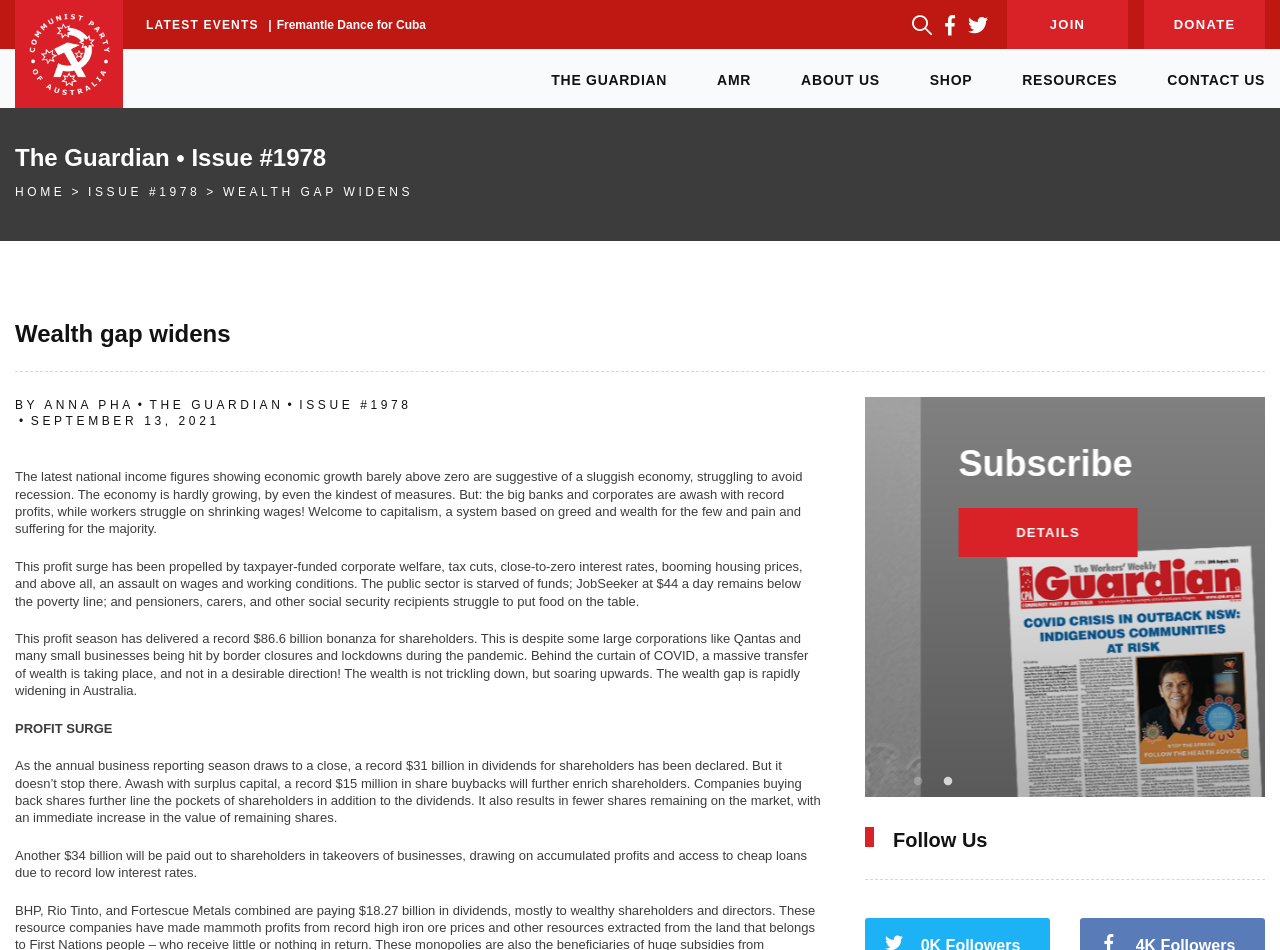Locate the bounding box coordinates for the element described below: "The Guardian". The coordinates must be four float values between 0 and 1, formatted as [left, top, right, bottom].

[0.431, 0.052, 0.521, 0.114]